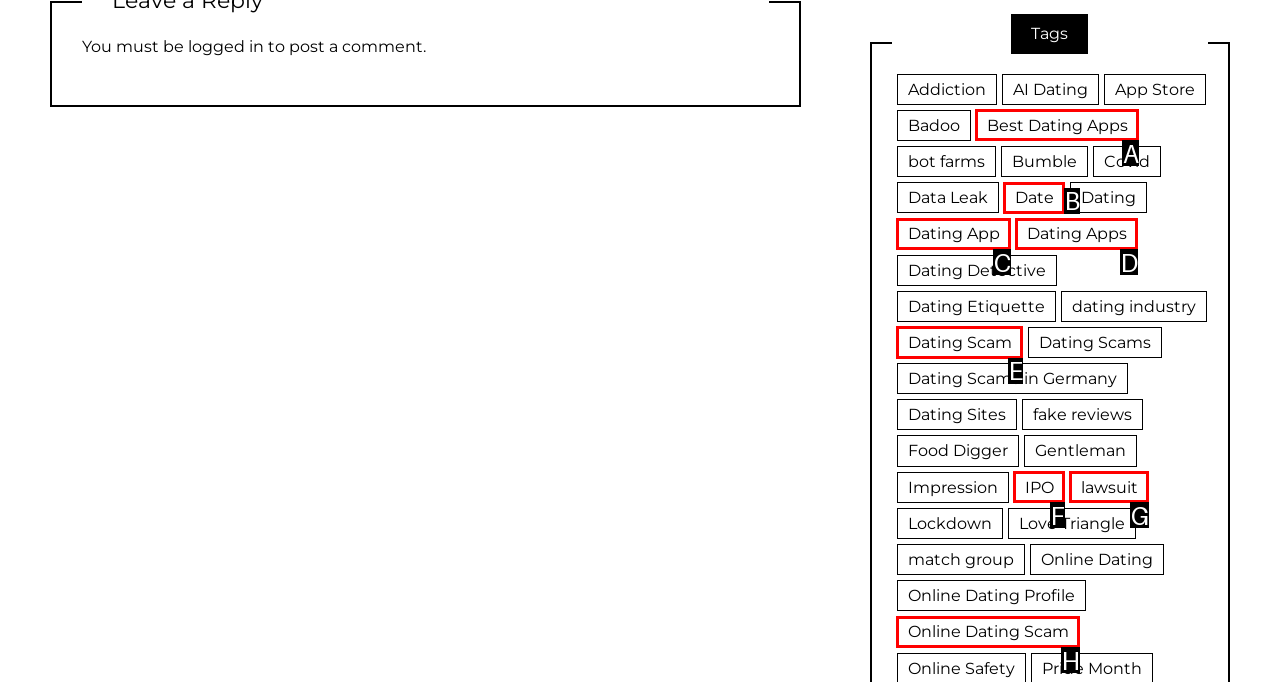Match the HTML element to the description: Wix.com. Answer with the letter of the correct option from the provided choices.

None